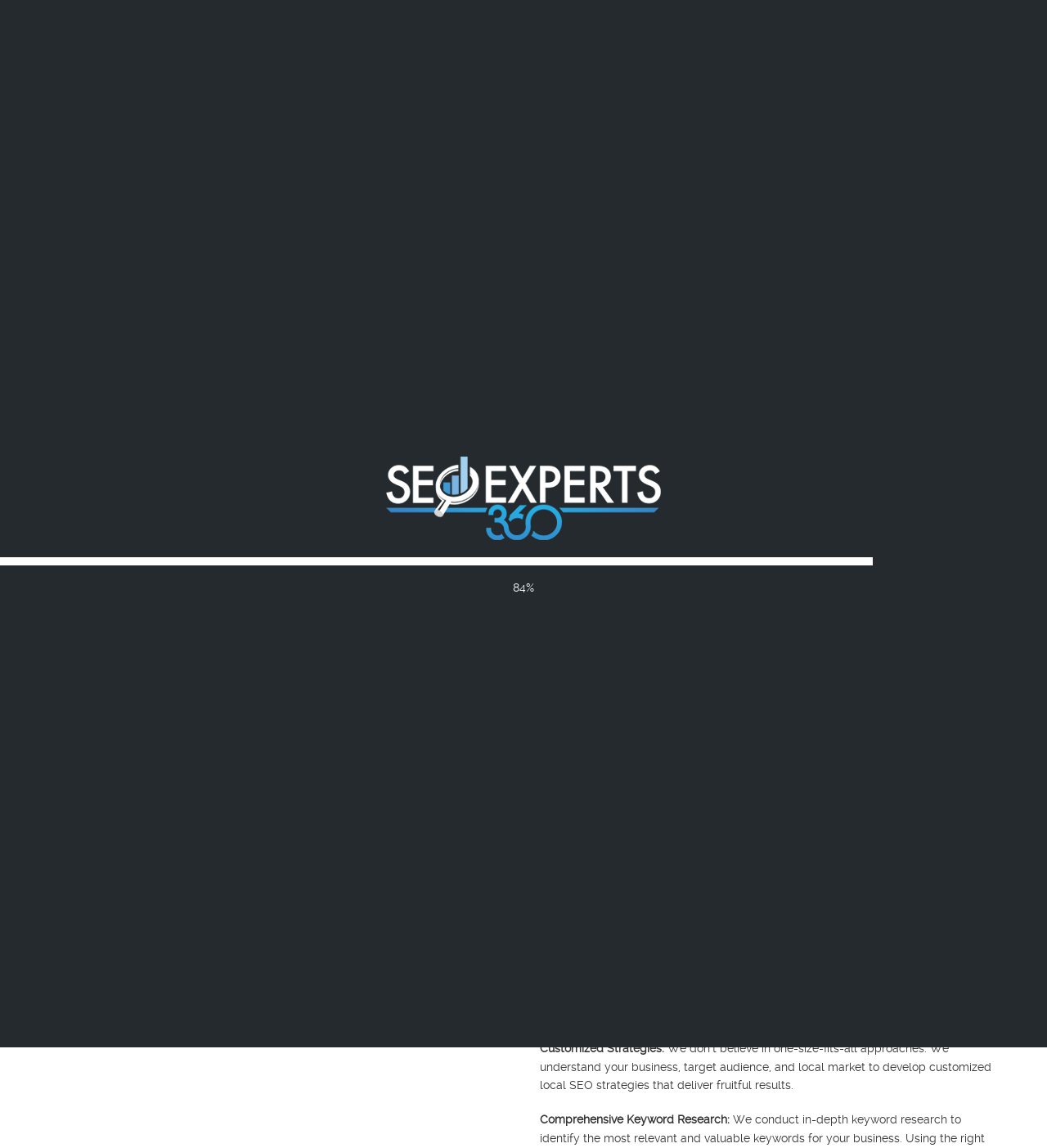Reply to the question with a brief word or phrase: What is the name of the company?

SEO Experts 360